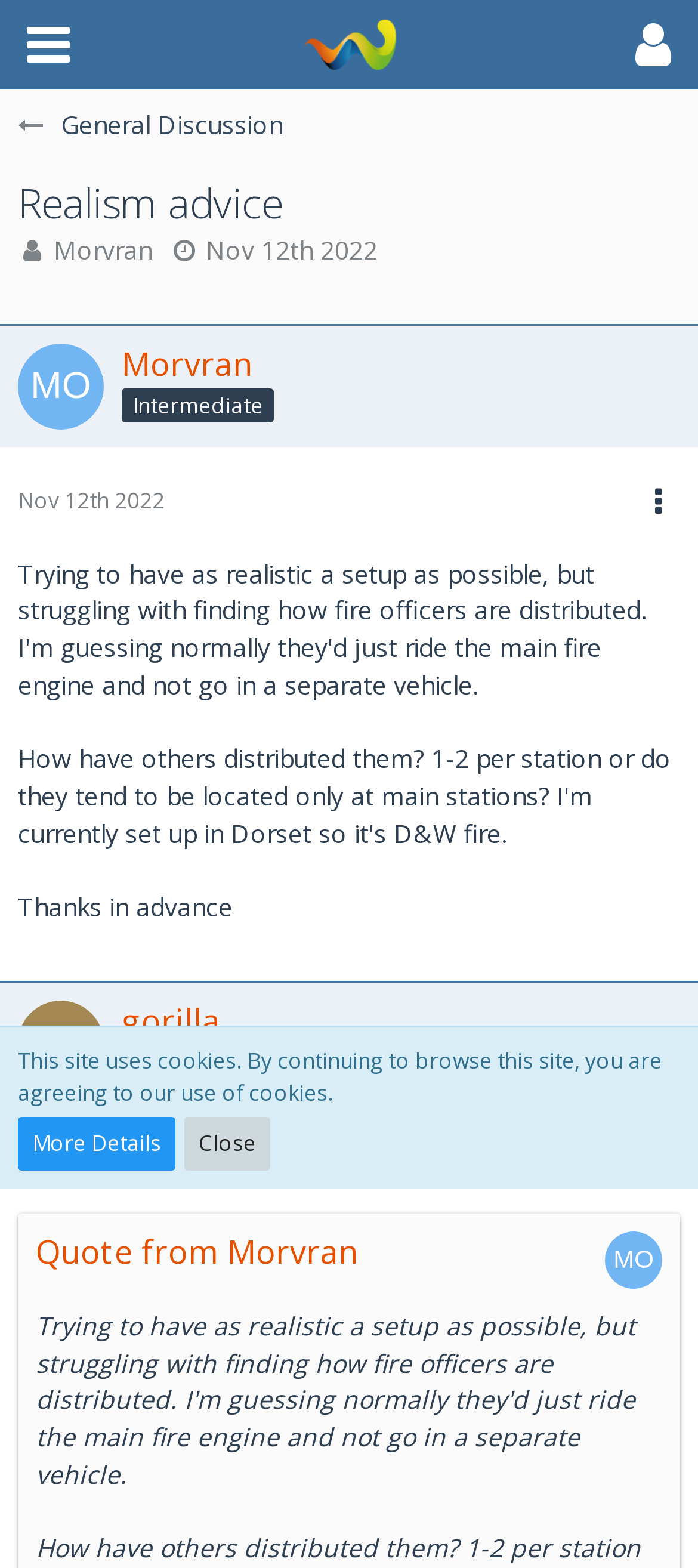Please find and report the bounding box coordinates of the element to click in order to perform the following action: "Quote the post from 'Morvran'". The coordinates should be expressed as four float numbers between 0 and 1, in the format [left, top, right, bottom].

[0.051, 0.784, 0.513, 0.811]